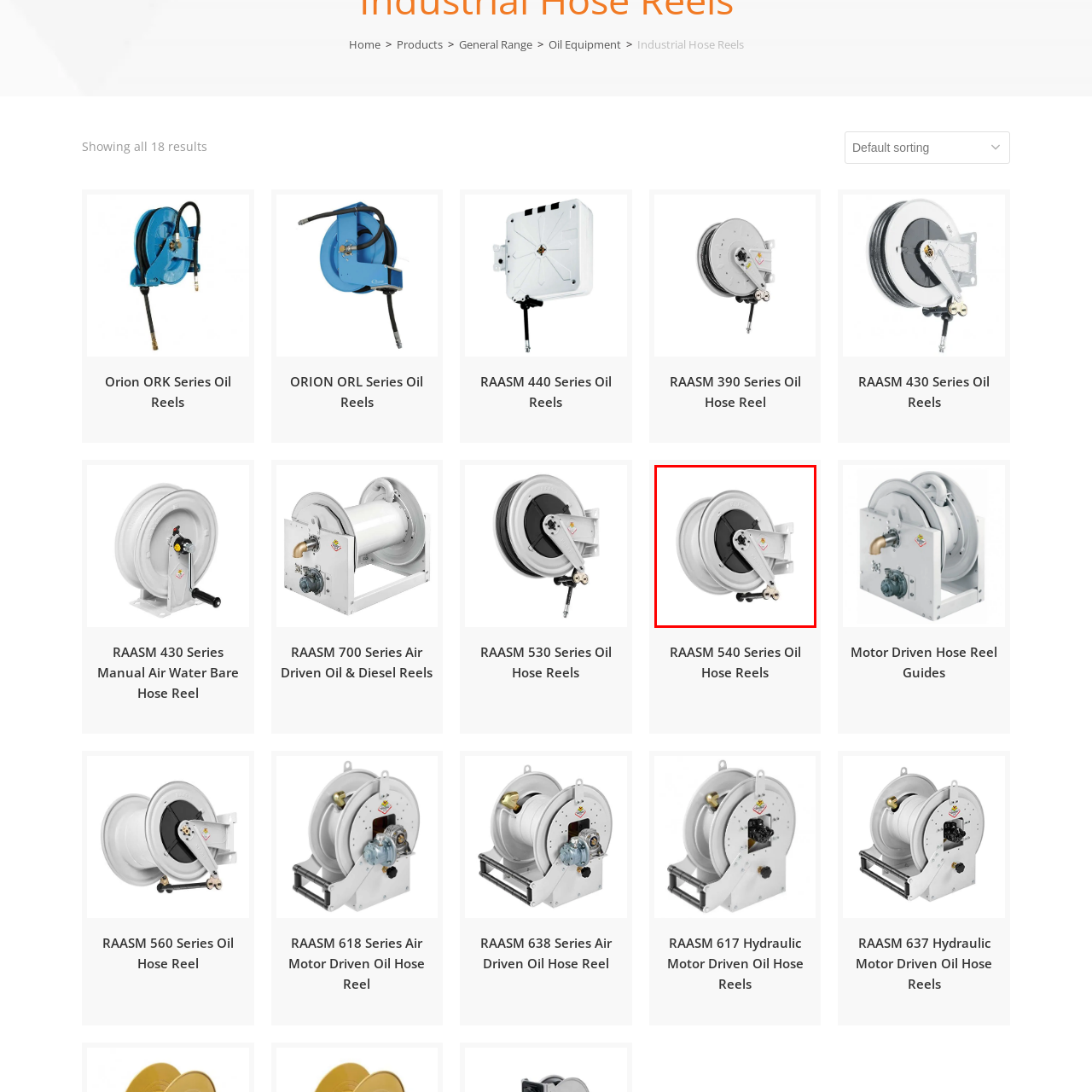Elaborate on the image contained within the red outline, providing as much detail as possible.

The image showcases the RAASM 540 Series Oil Hose Reel, which is designed for efficient oil handling in various industrial applications. This model features a robust, durable construction with a sleek white finish and a black reel, highlighting its functionality and aesthetic appeal. Its design incorporates a sturdy mounting bracket, enabling easy installation on walls or other surfaces. The reel is equipped for smooth operation, allowing for quick retrieval and storage of hoses, ideal for workshop or service environments where fluid transfer is essential. Perfect for professionals seeking reliability and ease of use in their oil dispensing needs.